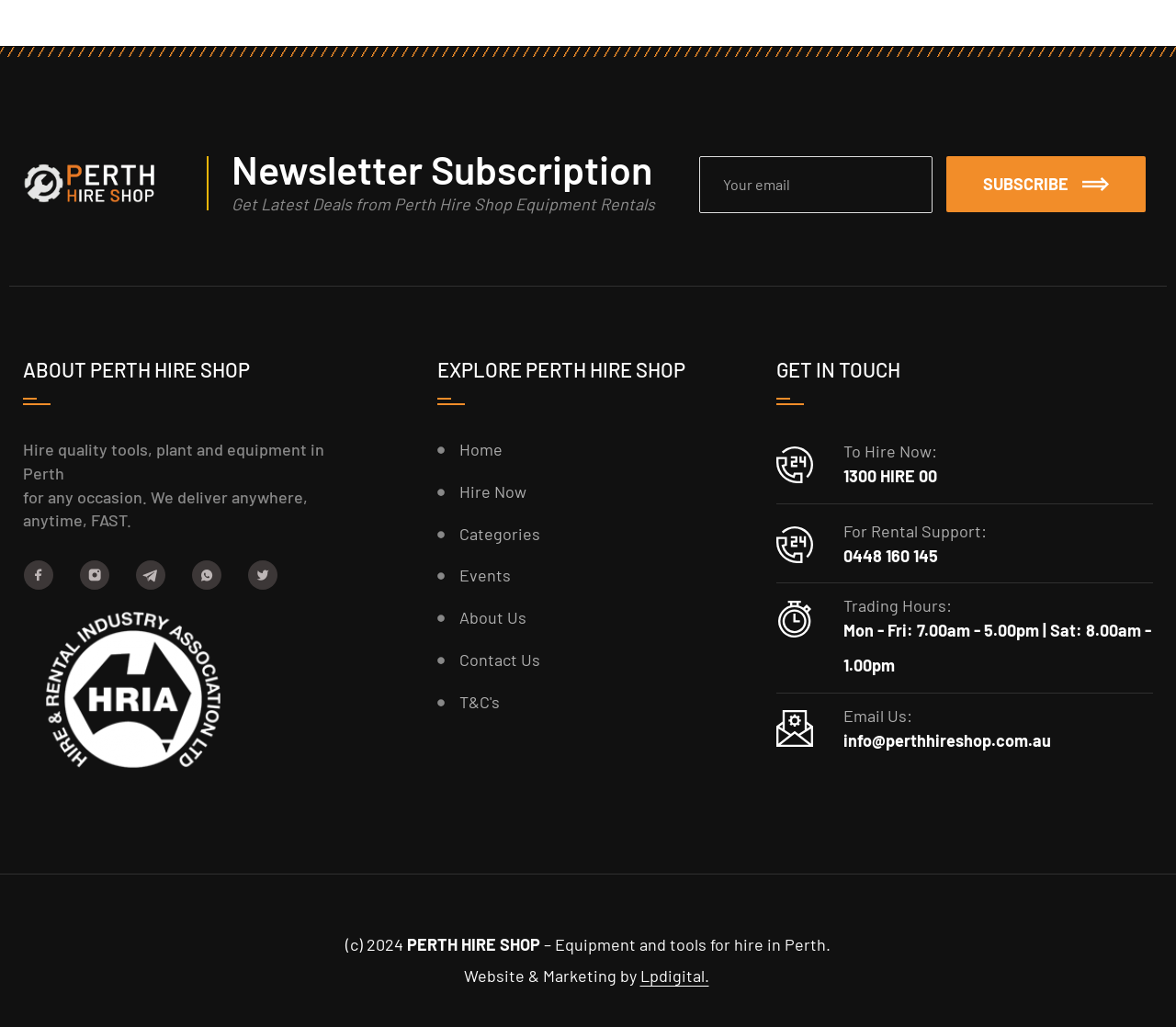Determine the bounding box coordinates of the region I should click to achieve the following instruction: "Explore Perth Hire Shop". Ensure the bounding box coordinates are four float numbers between 0 and 1, i.e., [left, top, right, bottom].

[0.372, 0.348, 0.583, 0.371]